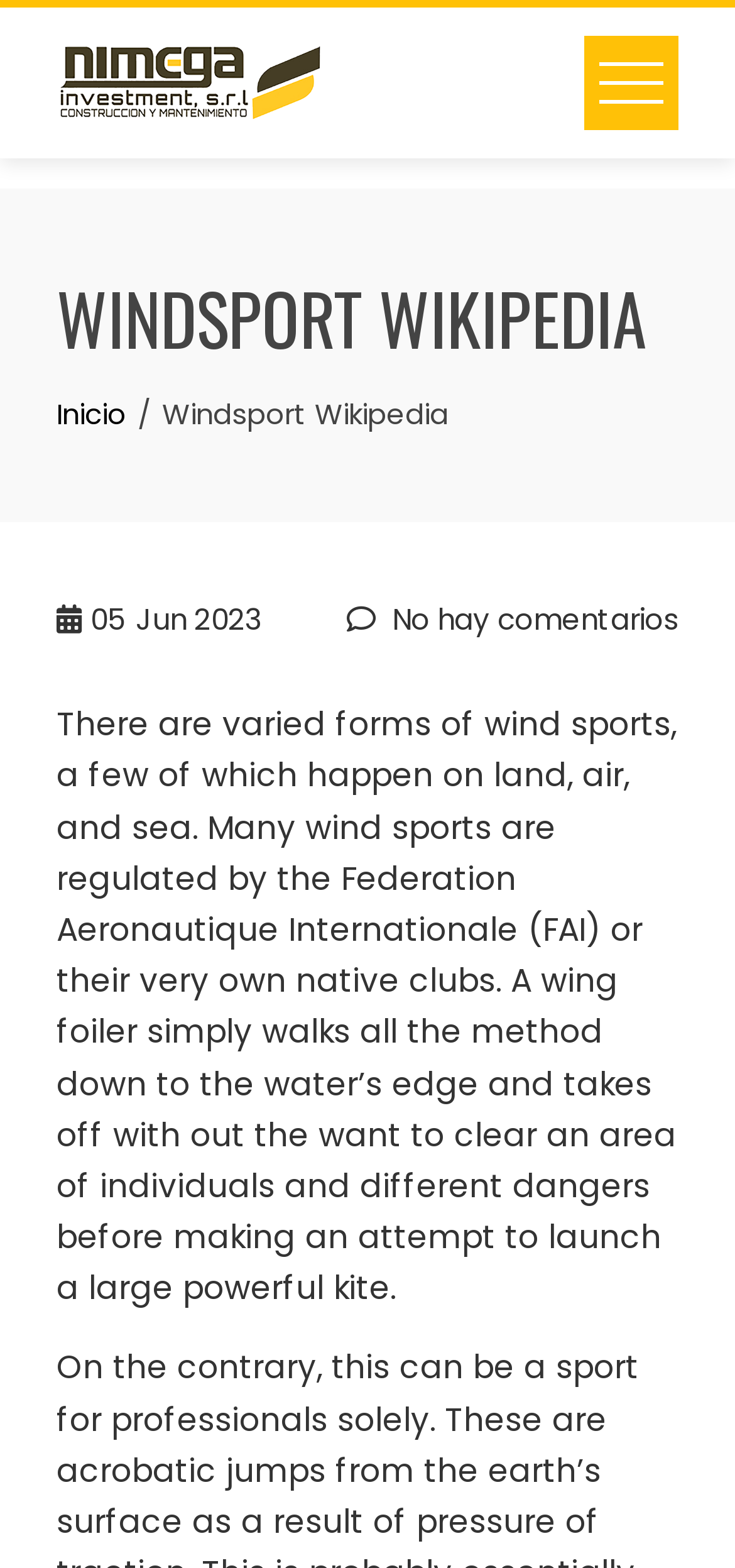Describe every aspect of the webpage in a detailed manner.

The webpage is about Windsport Wikipedia, with a prominent heading "WINDSPORT WIKIPEDIA" located at the top center of the page. Below the heading, there is a navigation menu labeled "Migas de pan" that spans across the top of the page. The menu contains a link to "Inicio" on the left side and a static text "Windsport Wikipedia" on the right side, accompanied by two smaller texts "05" and "Jun 2023" above it.

On the top left corner, there is a link to "Nimega Investment" accompanied by an image with the same name. On the top right corner, there is another link with no text. 

The main content of the page is a paragraph of text that describes various forms of wind sports, including those that take place on land, air, and sea. The text also mentions the regulation of these sports by the Federation Aeronautique Internationale (FAI) or local clubs. The paragraph is located below the navigation menu and spans across the entire width of the page.

At the bottom of the page, there is a link labeled "No hay comentarios" which means "No comments" in Spanish.